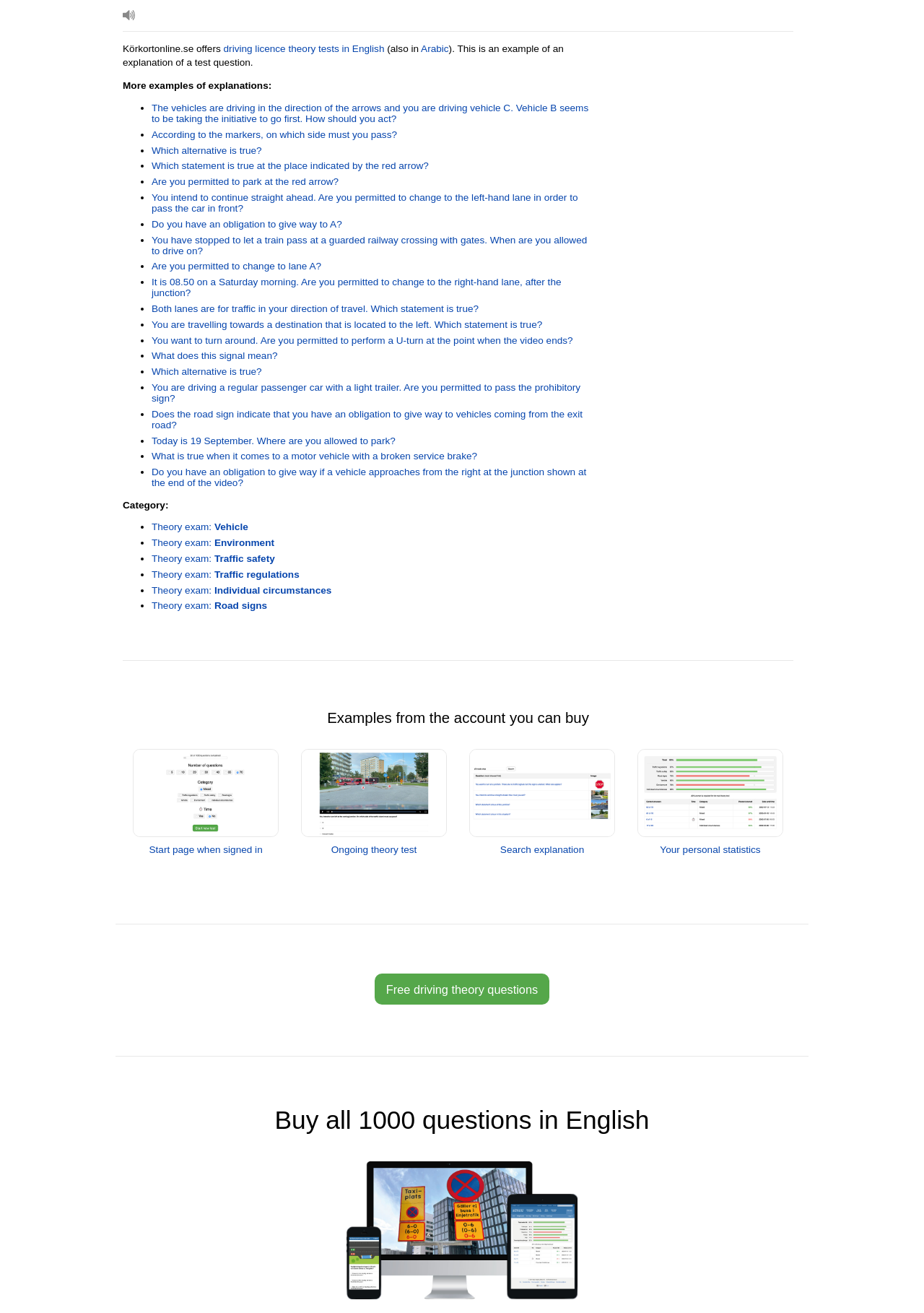Determine the bounding box coordinates of the region that needs to be clicked to achieve the task: "go to home page".

None